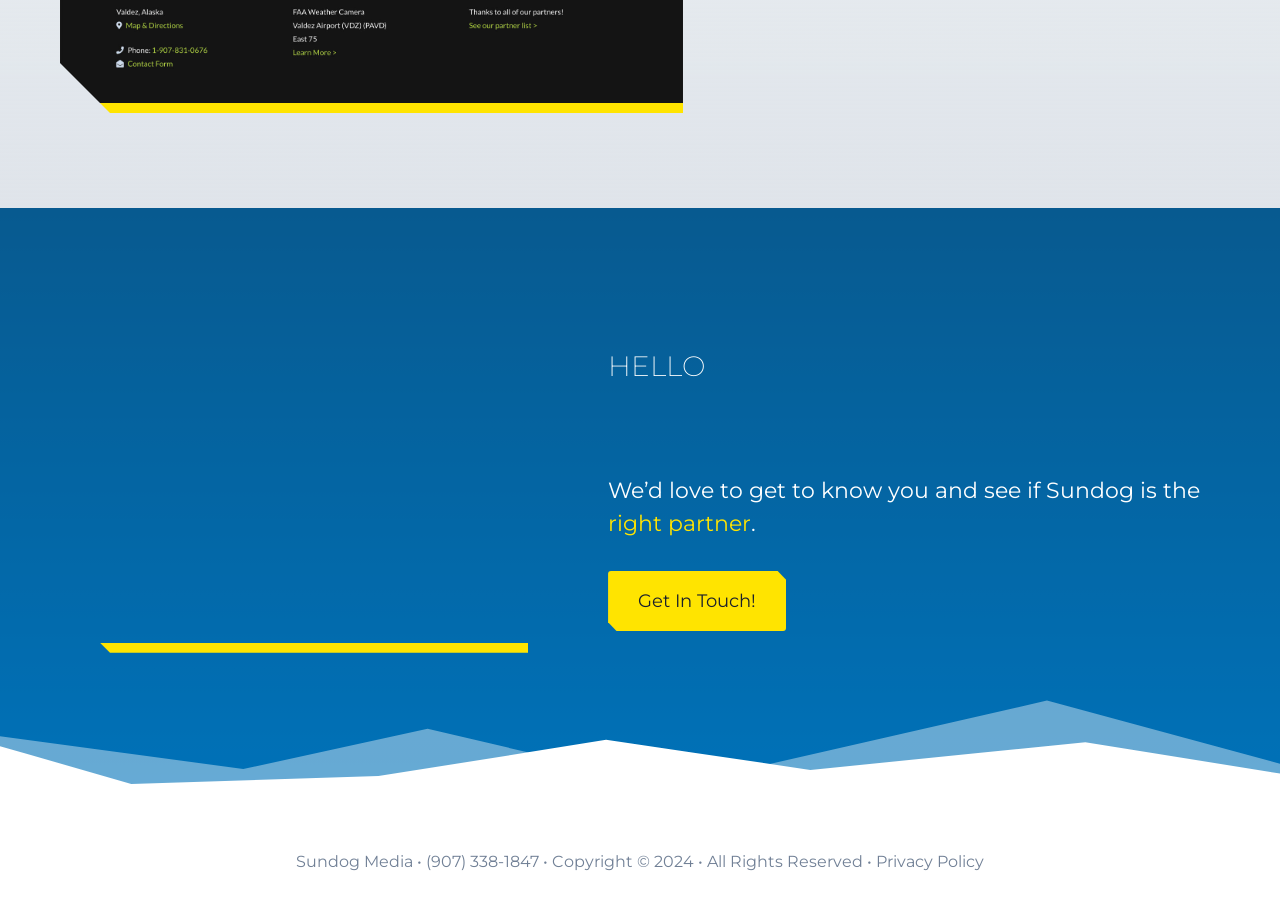How many links are there at the bottom of the webpage?
Look at the image and answer the question using a single word or phrase.

4